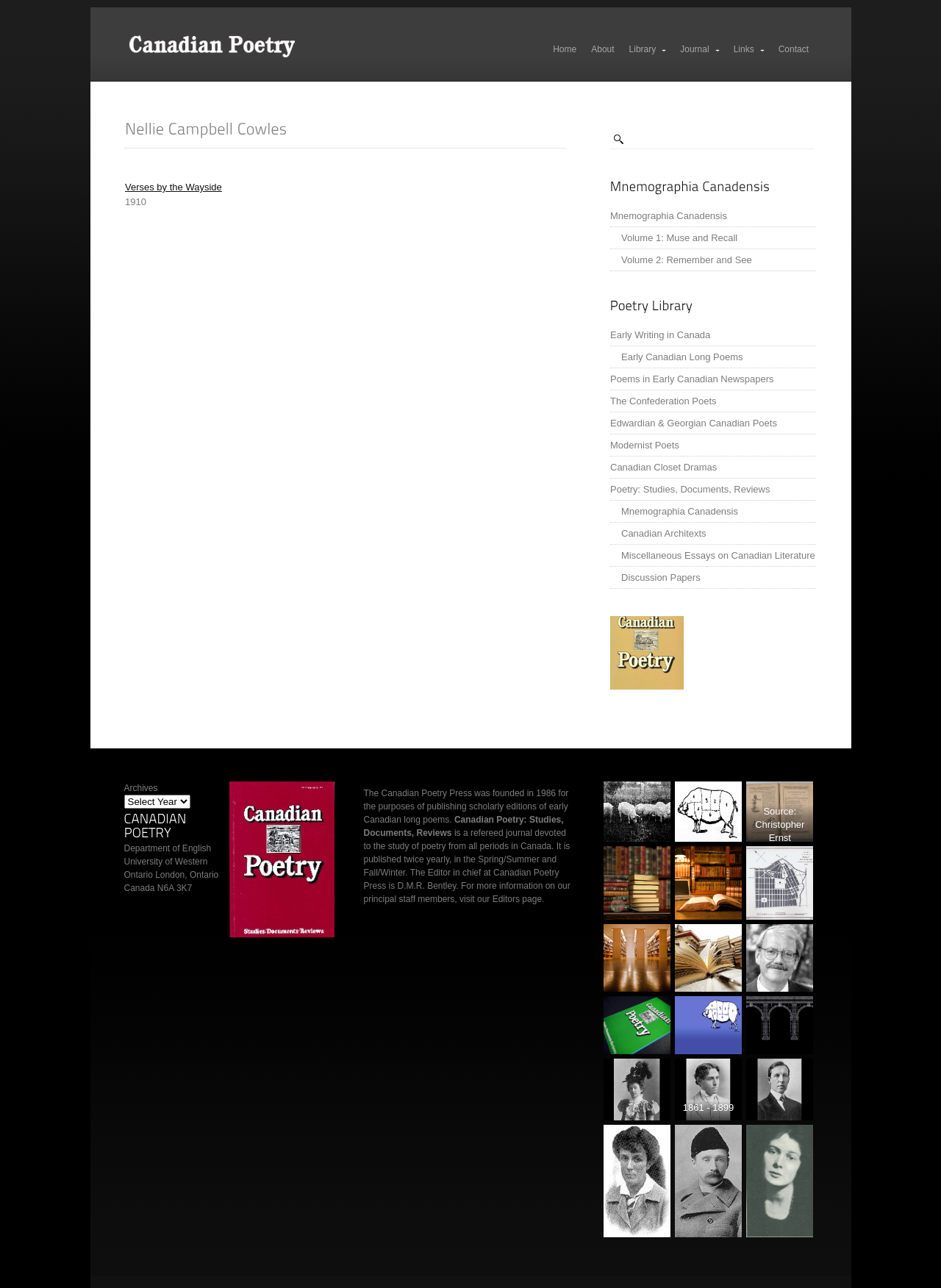Determine the bounding box coordinates for the clickable element to execute this instruction: "Click the Home link". Provide the coordinates as four float numbers between 0 and 1, i.e., [left, top, right, bottom].

[0.58, 0.03, 0.62, 0.047]